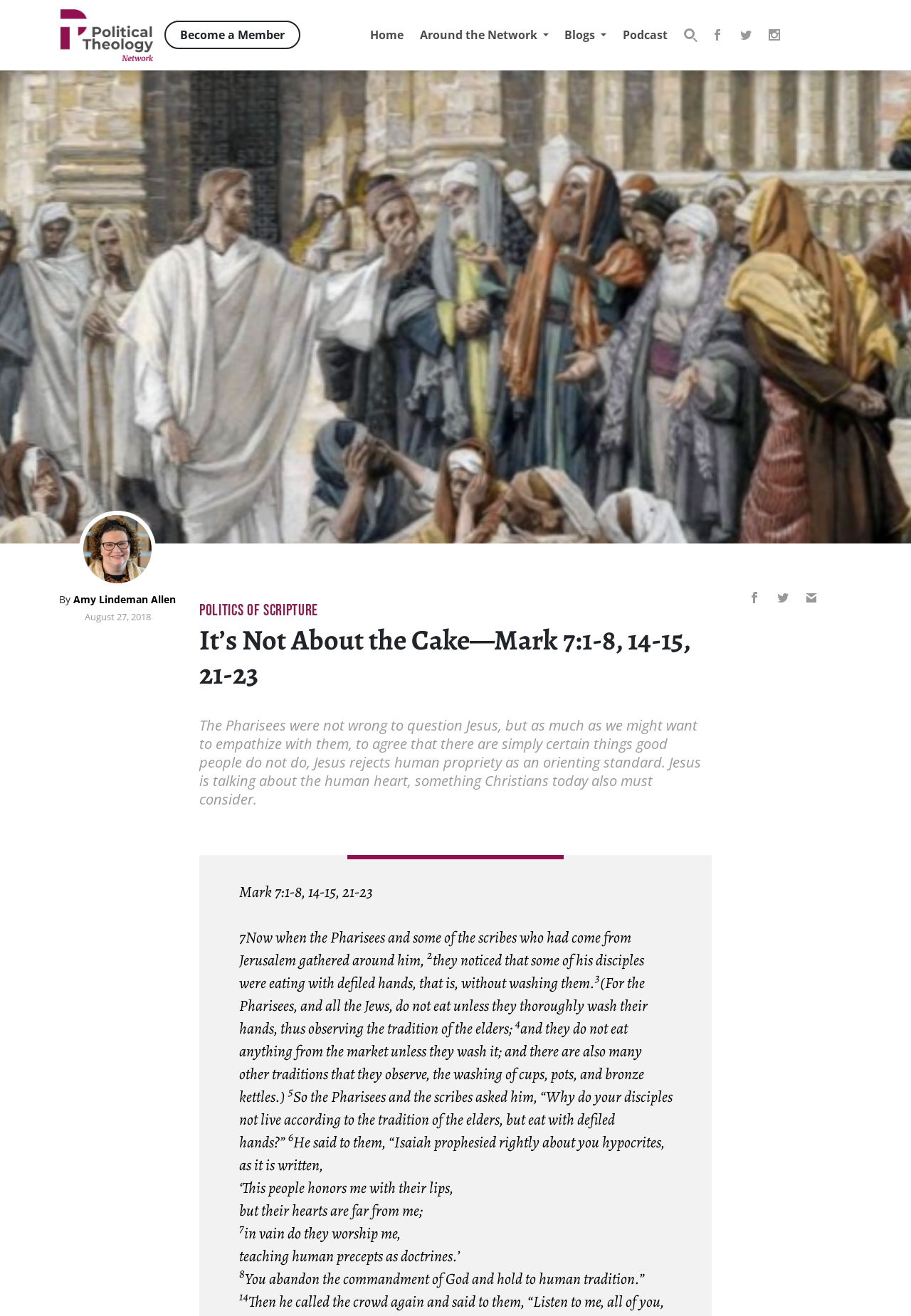Provide an in-depth description of the elements and layout of the webpage.

This webpage appears to be a blog post or article from the Political Theology Network. At the top of the page, there is a progress bar and a logo with the text "Political Theology Network" next to it. Below this, there are several links to different sections of the website, including "Become a Member", "Home", "Around the Network", "Blogs", and "Podcast". 

To the right of these links, there is a search bar with a submit button. Above the search bar, there are three social media links. 

On the left side of the page, there is an image, and below it, the author's name "Amy Lindeman Allen" is displayed, along with the date "August 27, 2018". 

The main content of the page is a blog post titled "It’s Not About the Cake—Mark 7:1-8, 14-15, 21-23". The post discusses the Bible passage Mark 7:1-8, 14-15, 21-23 and its meaning. The text is divided into several paragraphs, with some verses from the Bible passage quoted and analyzed. 

At the bottom of the page, there are three more social media links.